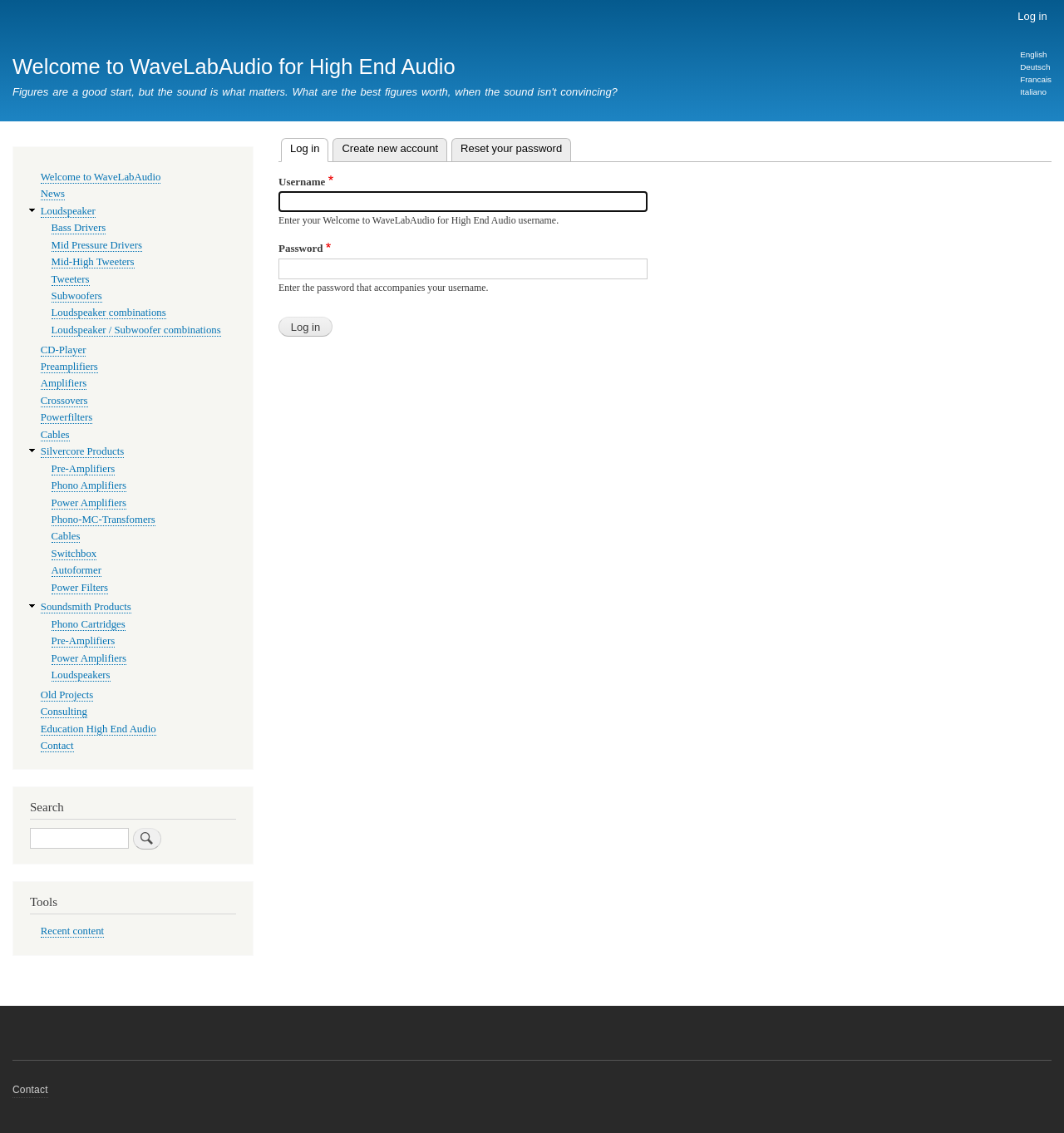With reference to the screenshot, provide a detailed response to the question below:
What is the function of the 'Search' button?

The 'Search' button is used to initiate a search query on the website. When clicked, it will search for the keyword or phrase entered in the search box and display relevant results.